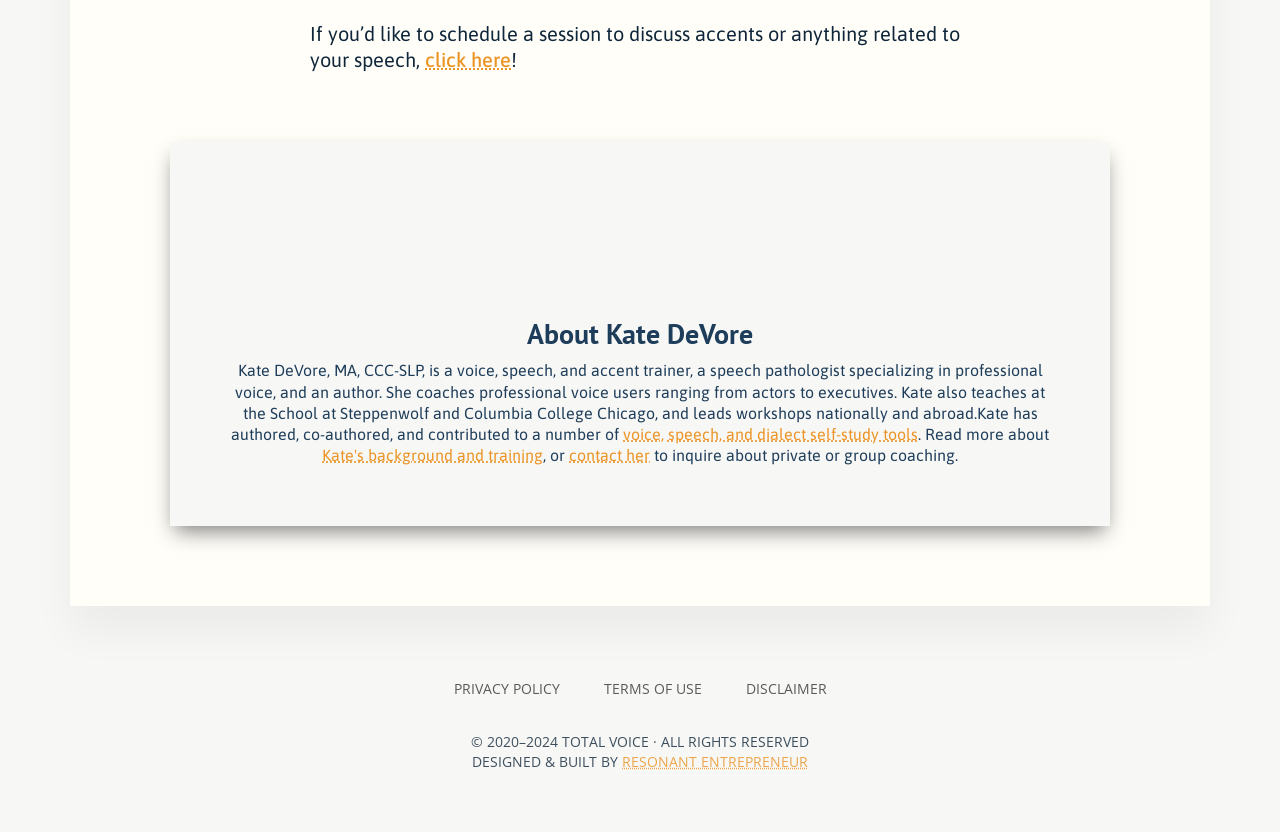Determine the bounding box coordinates of the clickable region to carry out the instruction: "Click on 'Attainment & Innovation'".

None